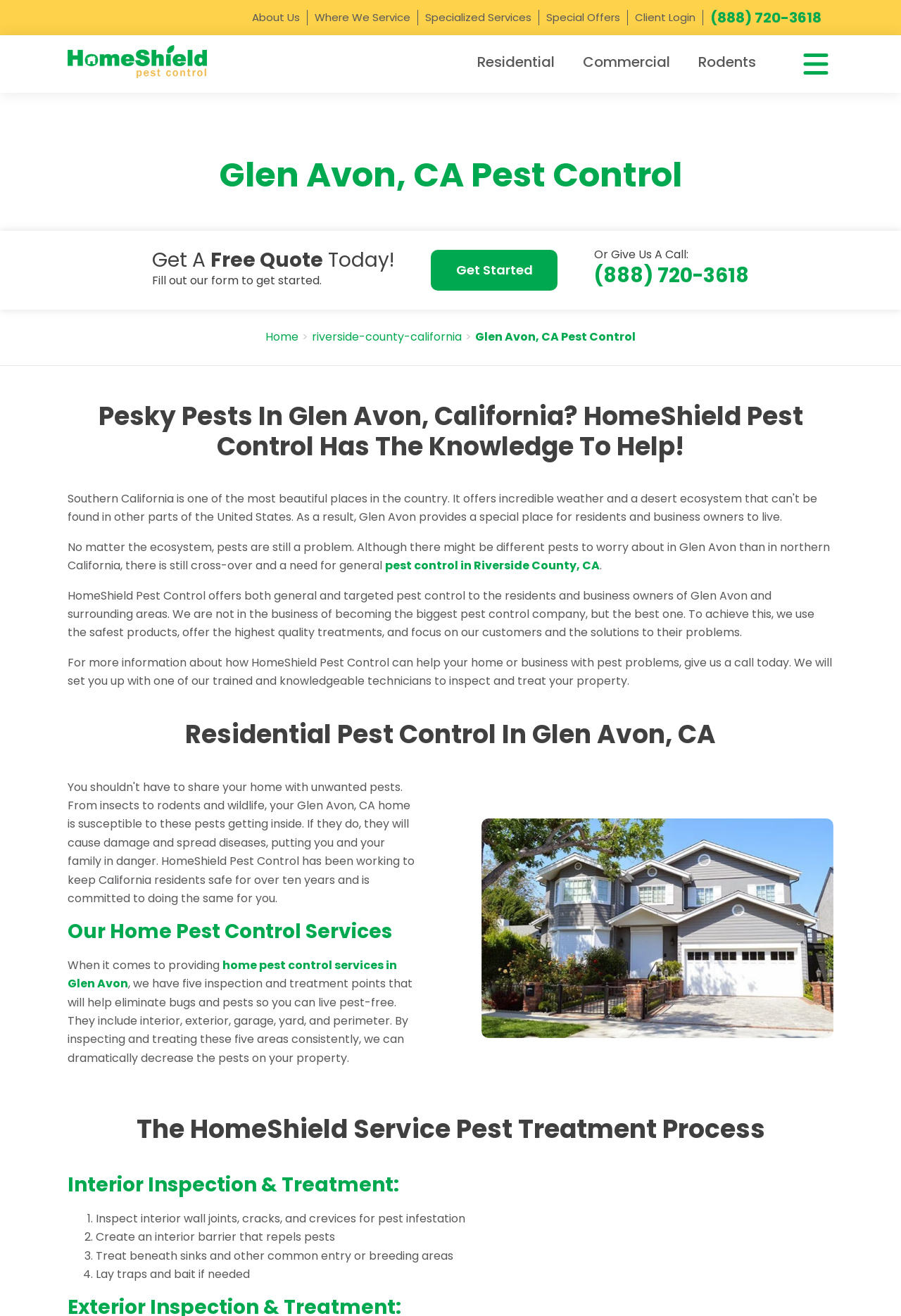Based on the element description: "Glen Avon, CA Pest Control", identify the UI element and provide its bounding box coordinates. Use four float numbers between 0 and 1, [left, top, right, bottom].

[0.527, 0.25, 0.705, 0.262]